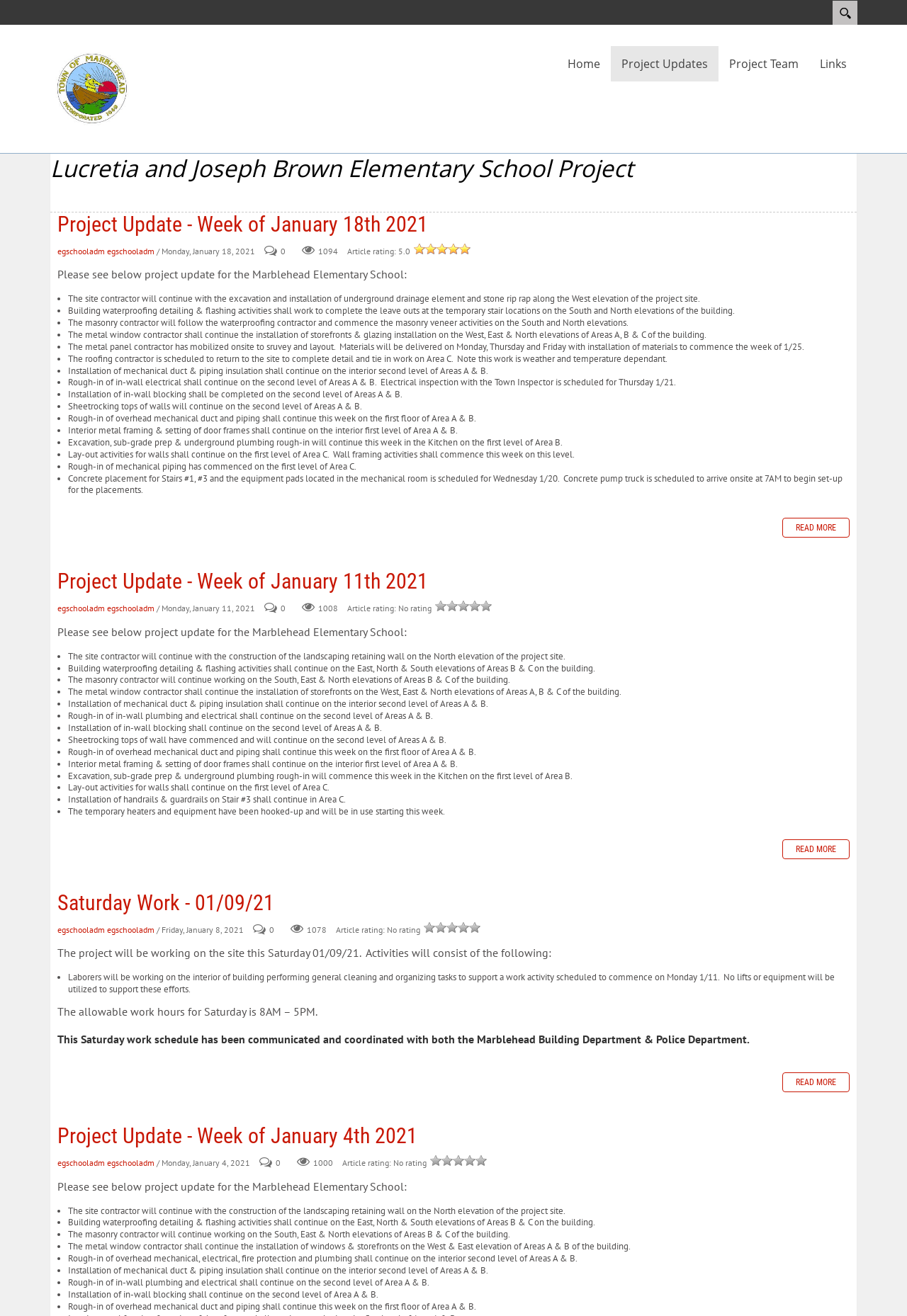How many project updates are on this page?
By examining the image, provide a one-word or phrase answer.

2